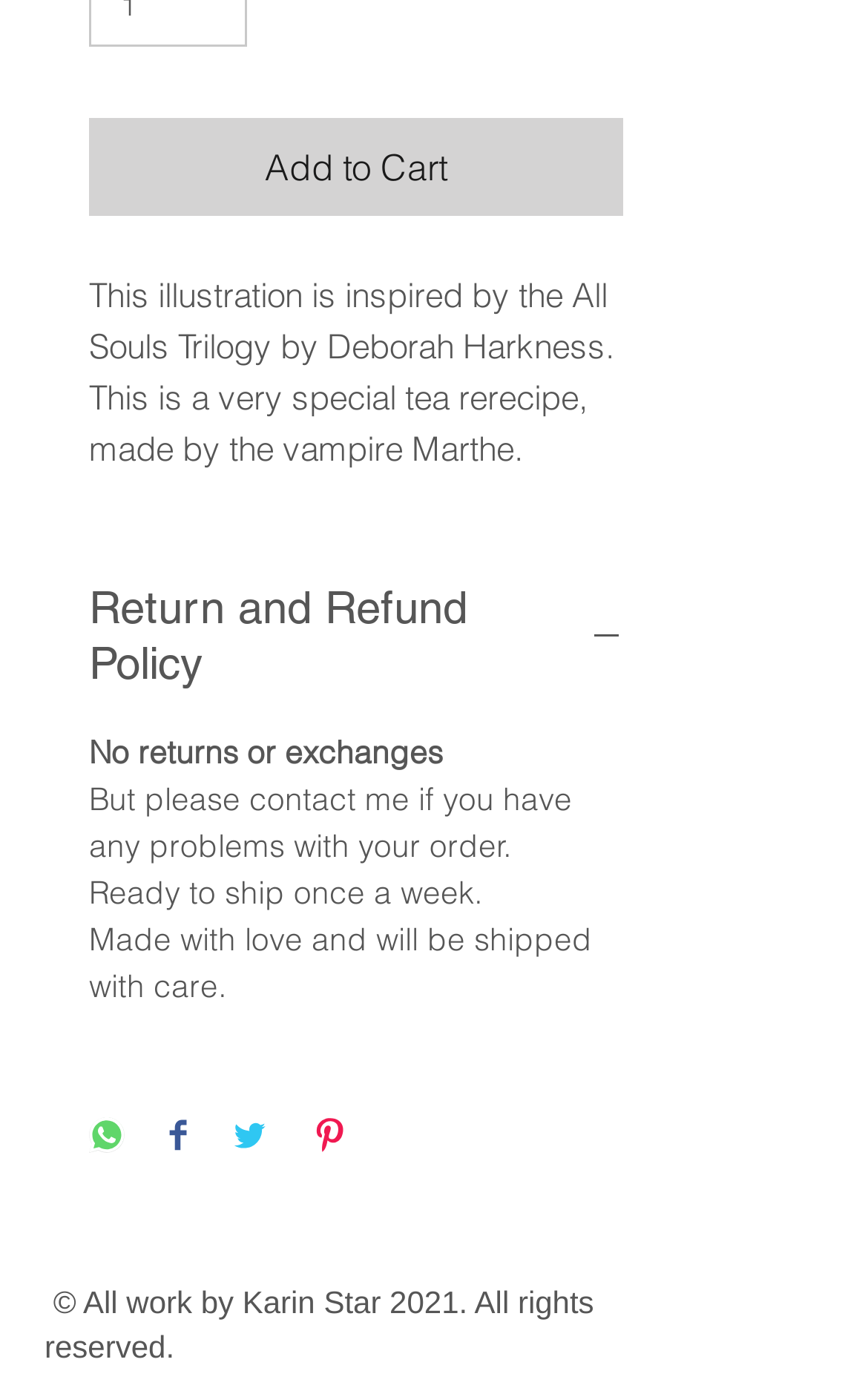Identify the bounding box coordinates of the clickable region necessary to fulfill the following instruction: "Share on WhatsApp". The bounding box coordinates should be four float numbers between 0 and 1, i.e., [left, top, right, bottom].

[0.103, 0.804, 0.144, 0.834]